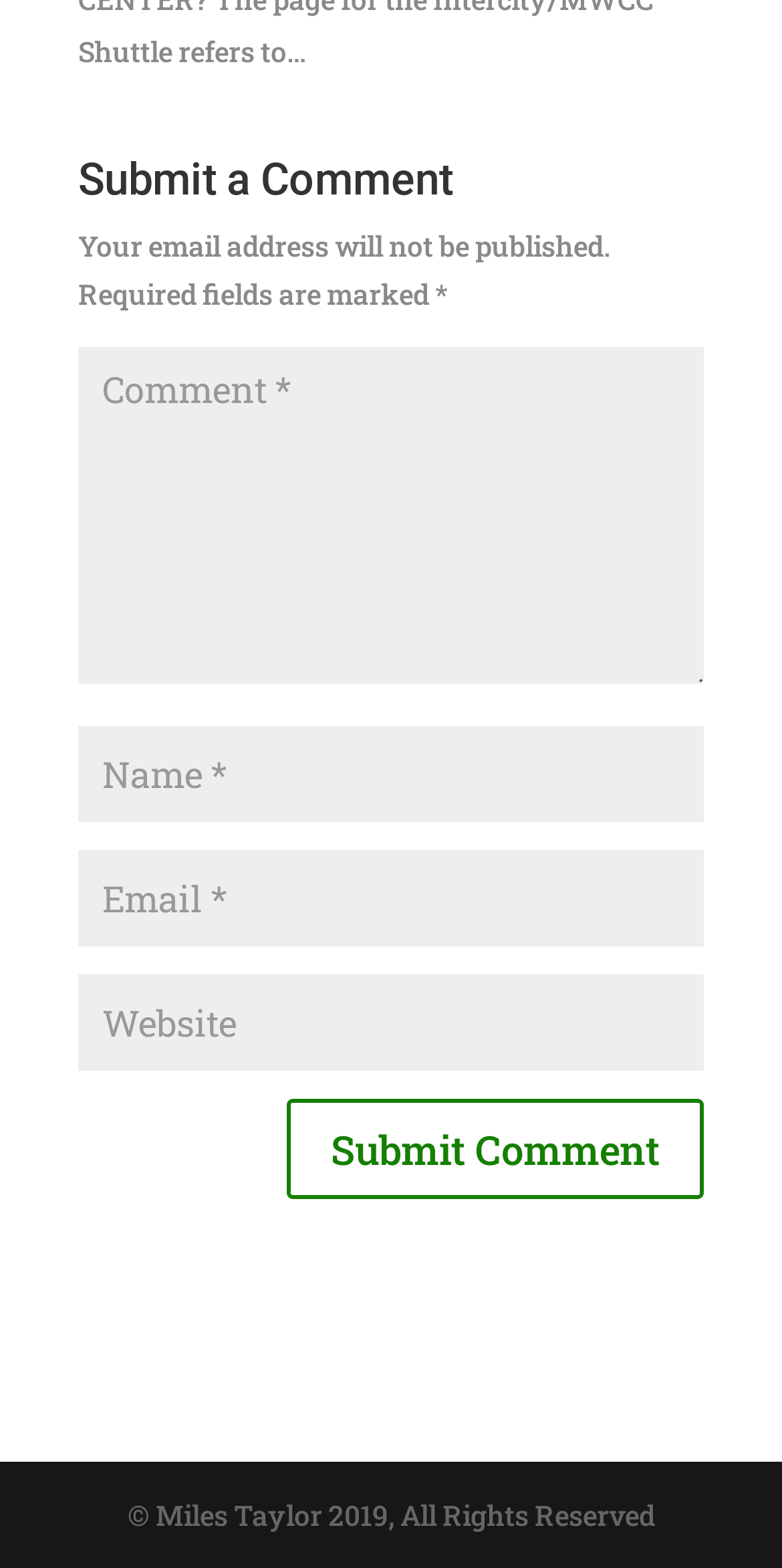Bounding box coordinates are given in the format (top-left x, top-left y, bottom-right x, bottom-right y). All values should be floating point numbers between 0 and 1. Provide the bounding box coordinate for the UI element described as: name="submit" value="Submit Comment"

[0.367, 0.7, 0.9, 0.764]